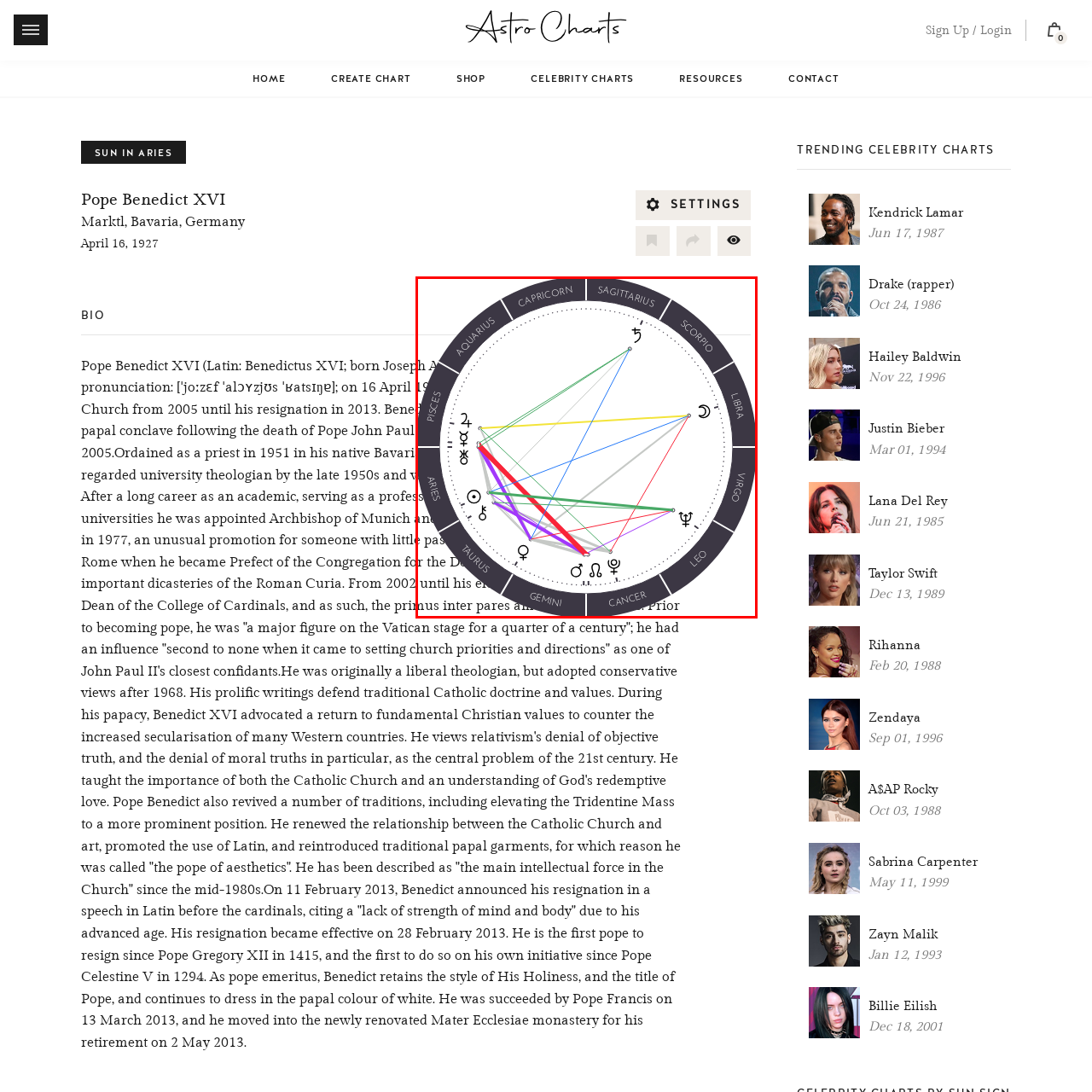Identify the content inside the red box and answer the question using a brief word or phrase: Where was Pope Benedict XVI born?

Marktl, Bavaria, Germany